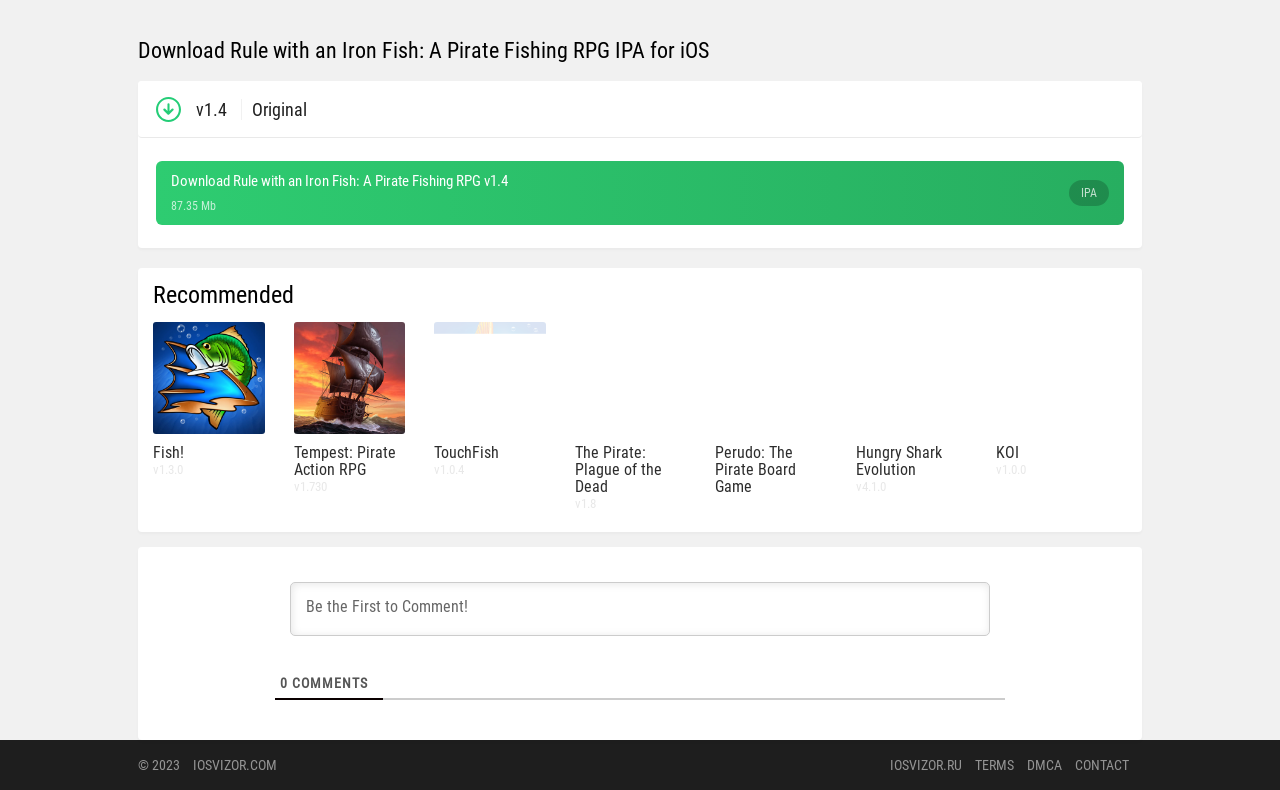Answer the question below with a single word or a brief phrase: 
What is the name of the game being downloaded?

Rule with an Iron Fish